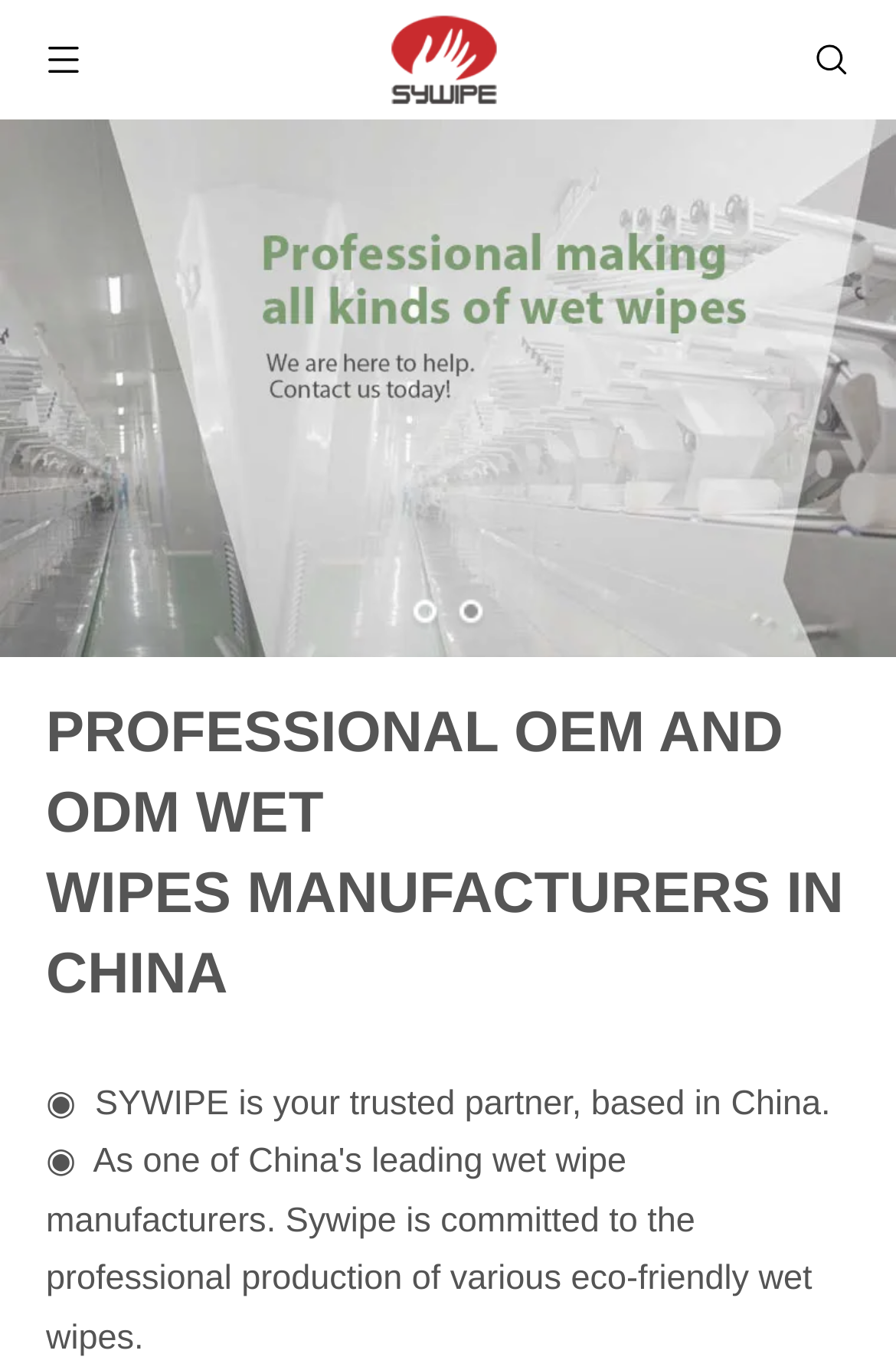Provide a single word or phrase answer to the question: 
What is the focus of Sywipe's production?

Wet wipes